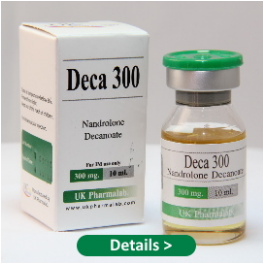Please study the image and answer the question comprehensively:
What is the dosage strength of the product?

The dosage strength is mentioned on the label of the vial, which states that the product contains 300 mg per 10 ml, emphasizing its strength.